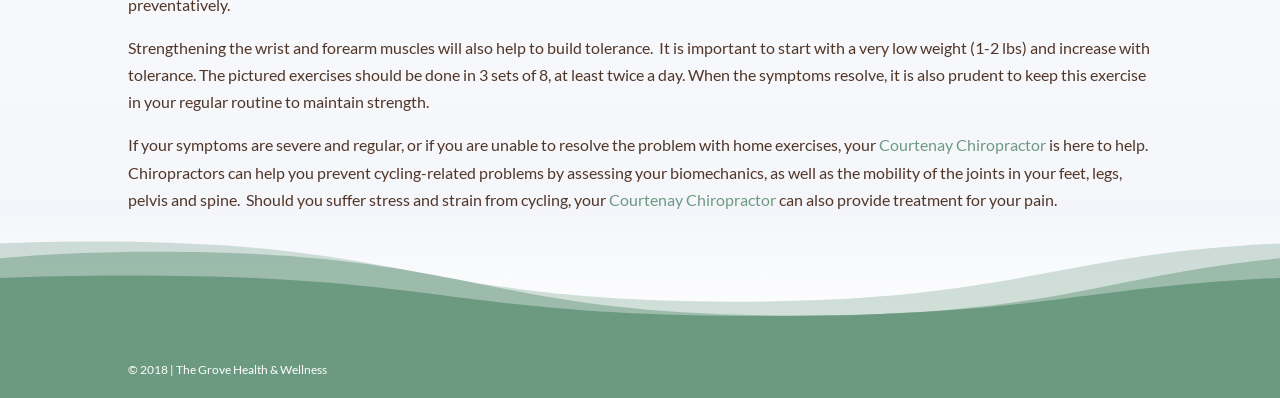What is the copyright year of The Grove Health & Wellness?
From the screenshot, provide a brief answer in one word or phrase.

2018